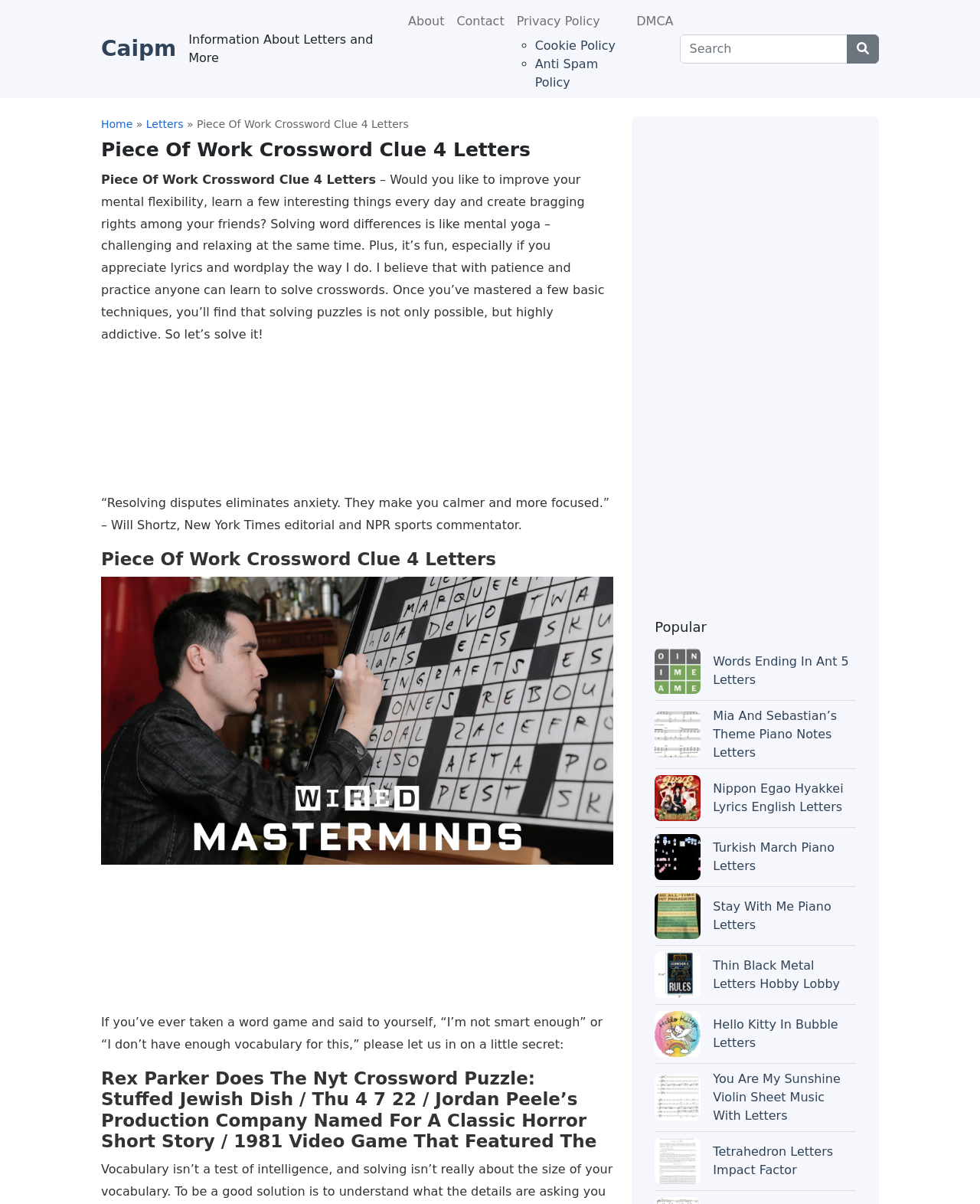Please specify the bounding box coordinates of the clickable region to carry out the following instruction: "View the 'Popular' section". The coordinates should be four float numbers between 0 and 1, in the format [left, top, right, bottom].

[0.668, 0.47, 0.873, 0.484]